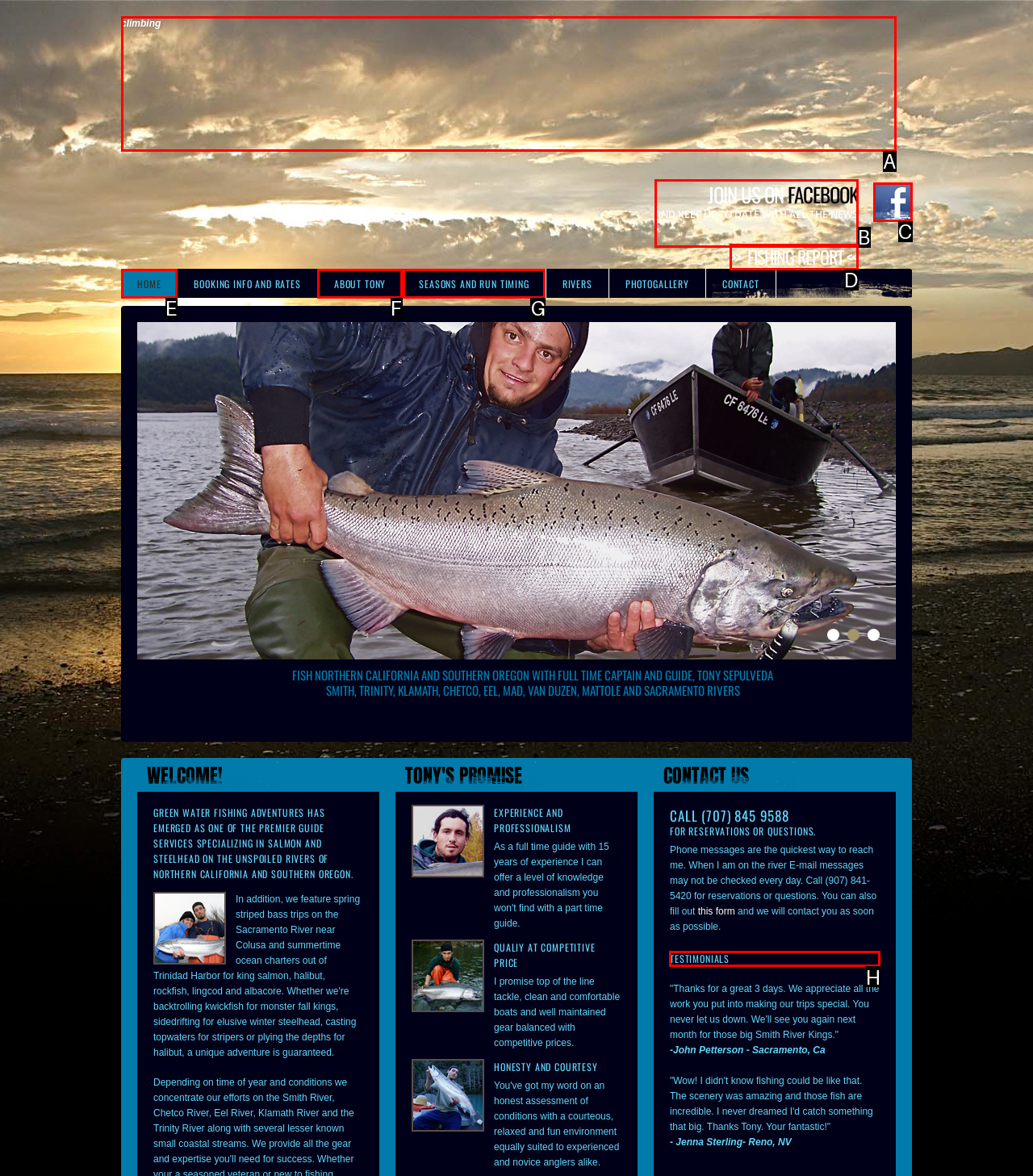Identify which lettered option to click to carry out the task: Read the 'TESTIMONIALS'. Provide the letter as your answer.

H